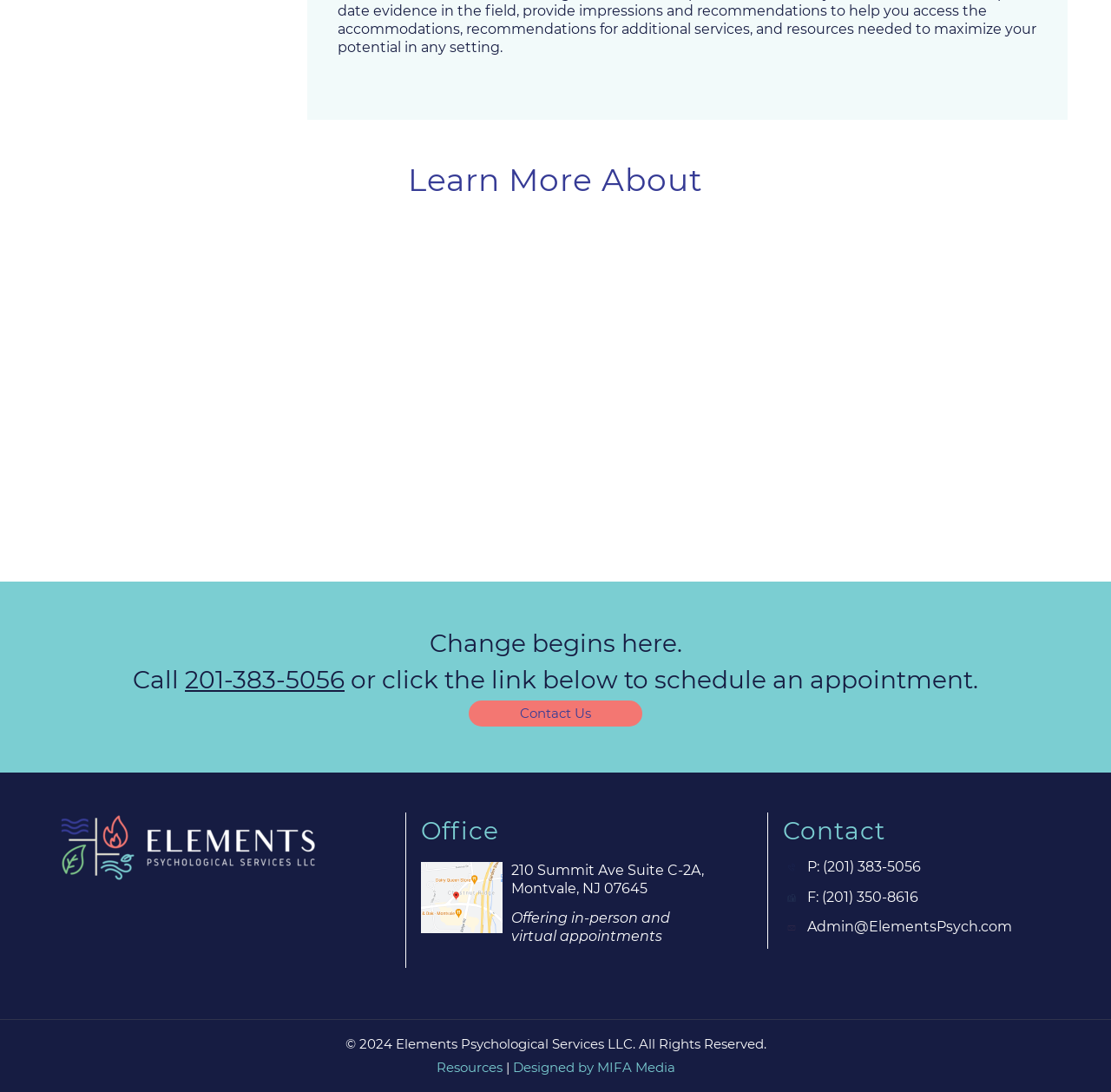Highlight the bounding box coordinates of the element you need to click to perform the following instruction: "Call the office."

[0.727, 0.786, 0.741, 0.802]